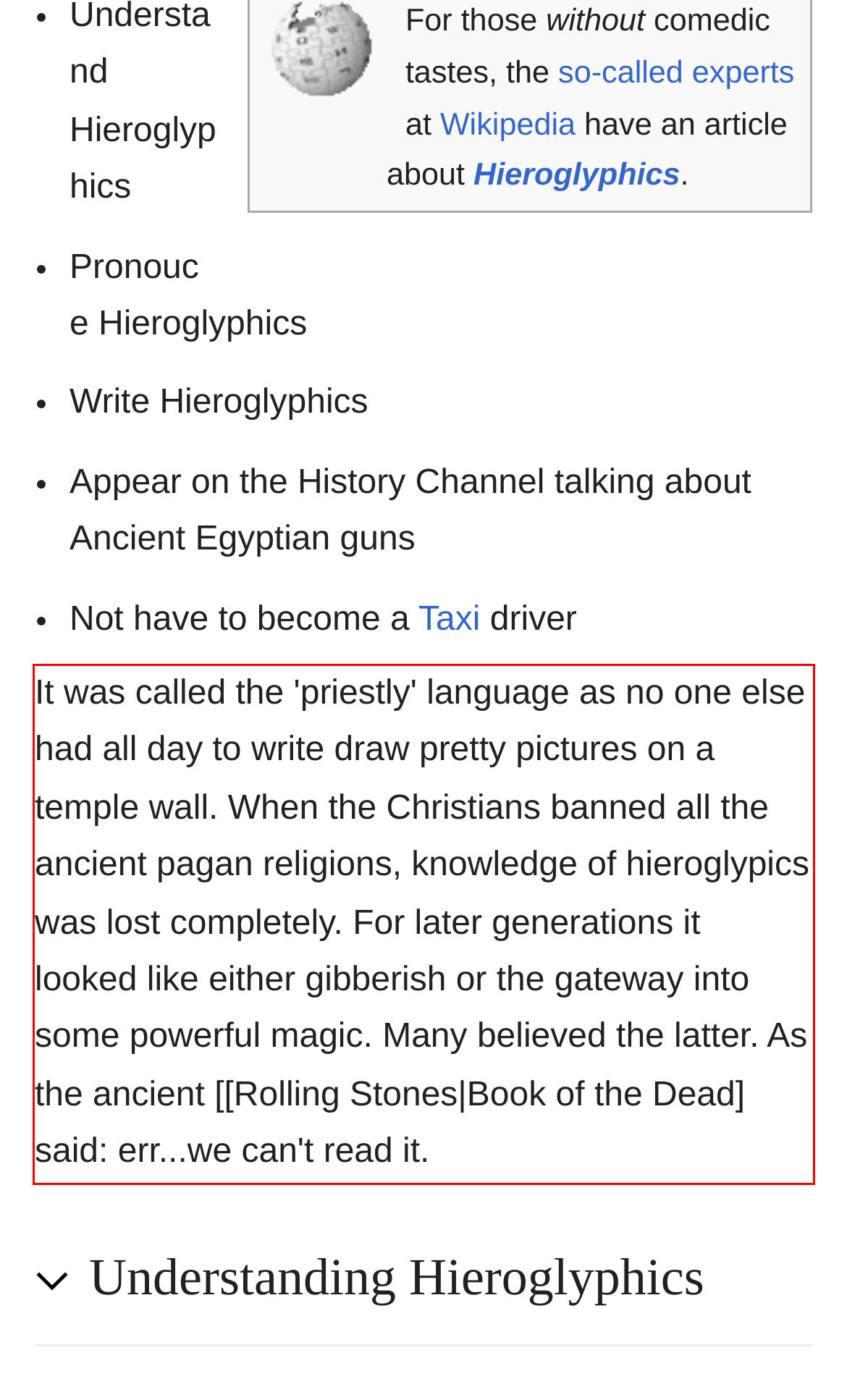Observe the screenshot of the webpage, locate the red bounding box, and extract the text content within it.

It was called the 'priestly' language as no one else had all day to write draw pretty pictures on a temple wall. When the Christians banned all the ancient pagan religions, knowledge of hieroglypics was lost completely. For later generations it looked like either gibberish or the gateway into some powerful magic. Many believed the latter. As the ancient [[Rolling Stones|Book of the Dead] said: err...we can't read it.